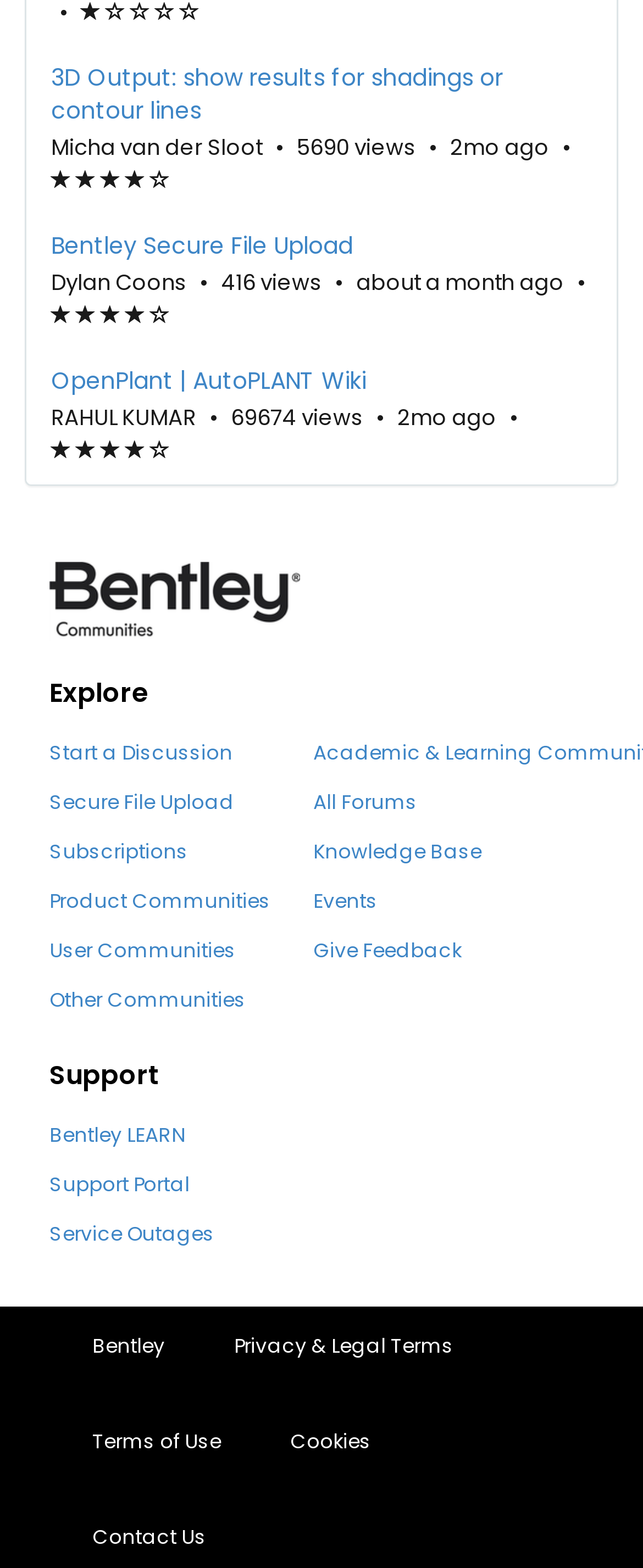Who authored the first article? Observe the screenshot and provide a one-word or short phrase answer.

Micha van der Sloot